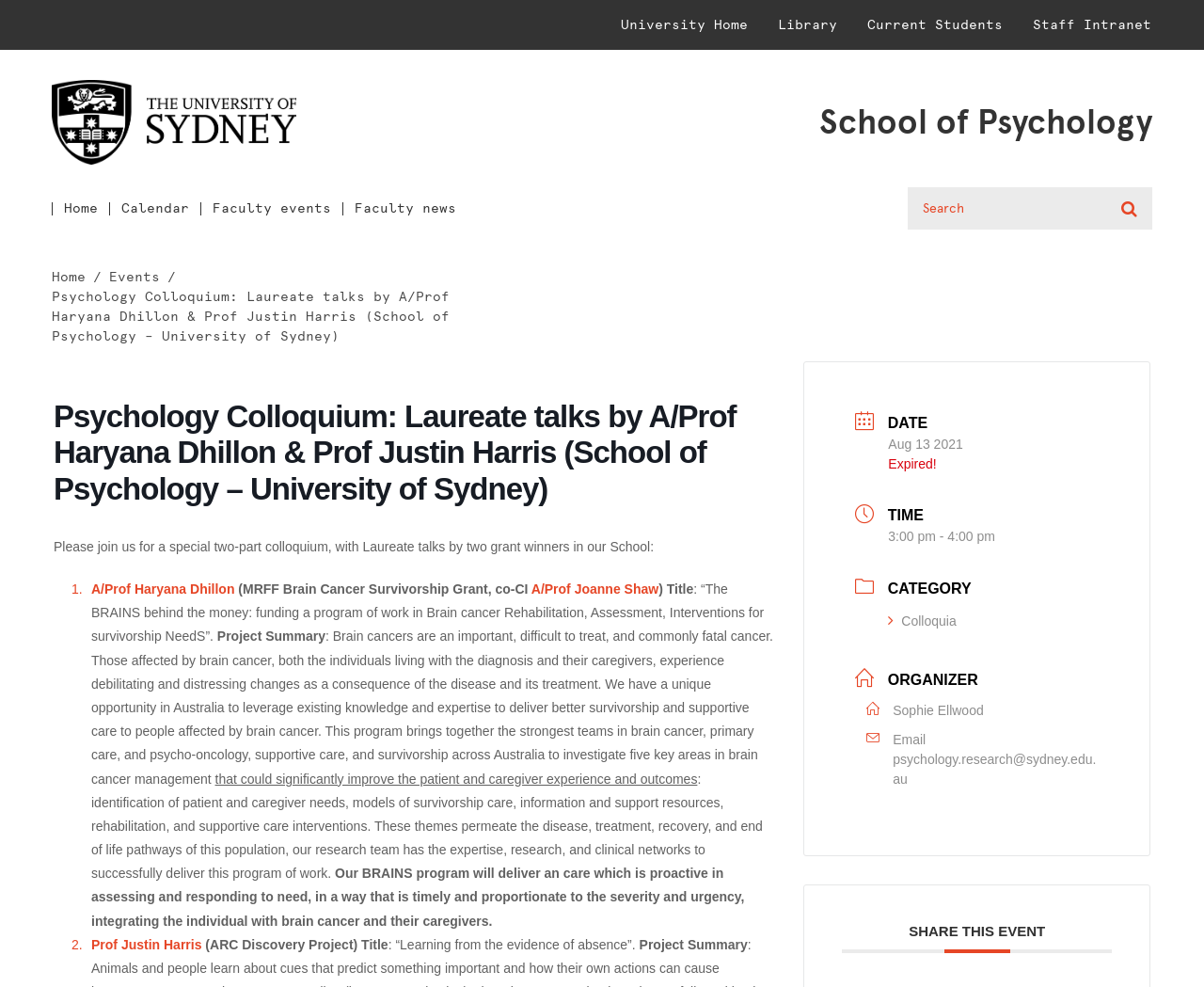Elaborate on the information and visuals displayed on the webpage.

This webpage is about a Psychology Colloquium event at the University of Sydney's School of Psychology. At the top of the page, there are several links to other university pages, including the University Home, Library, Current Students, and Staff Intranet. Below these links, there is a section with links to the School of Psychology's Home, Calendar, Faculty events, and Faculty news.

On the left side of the page, there is a search bar with a search button. Below the search bar, there are links to the Home and Events pages, separated by a forward slash.

The main content of the page is about the Psychology Colloquium event, which features two Laureate talks by A/Prof Haryana Dhillon and Prof Justin Harris. The event details are presented in a structured format, with headings for Date, Time, Category, and Organizer. The Date section shows that the event took place on August 13, 2021, and is marked as Expired. The Time section indicates that the event was scheduled from 3:00 pm to 4:00 pm. The Category section shows that the event is a Colloquium, and the Organizer section lists Sophie Ellwood as the contact person, with an email address provided.

The main content also includes a brief description of the event, which is a special two-part colloquium featuring talks by two grant winners in the School of Psychology. The description provides more details about the talks, including the titles and project summaries of the two presenters.

At the bottom of the page, there is a section with a heading "SHARE THIS EVENT", which suggests that users can share the event with others.